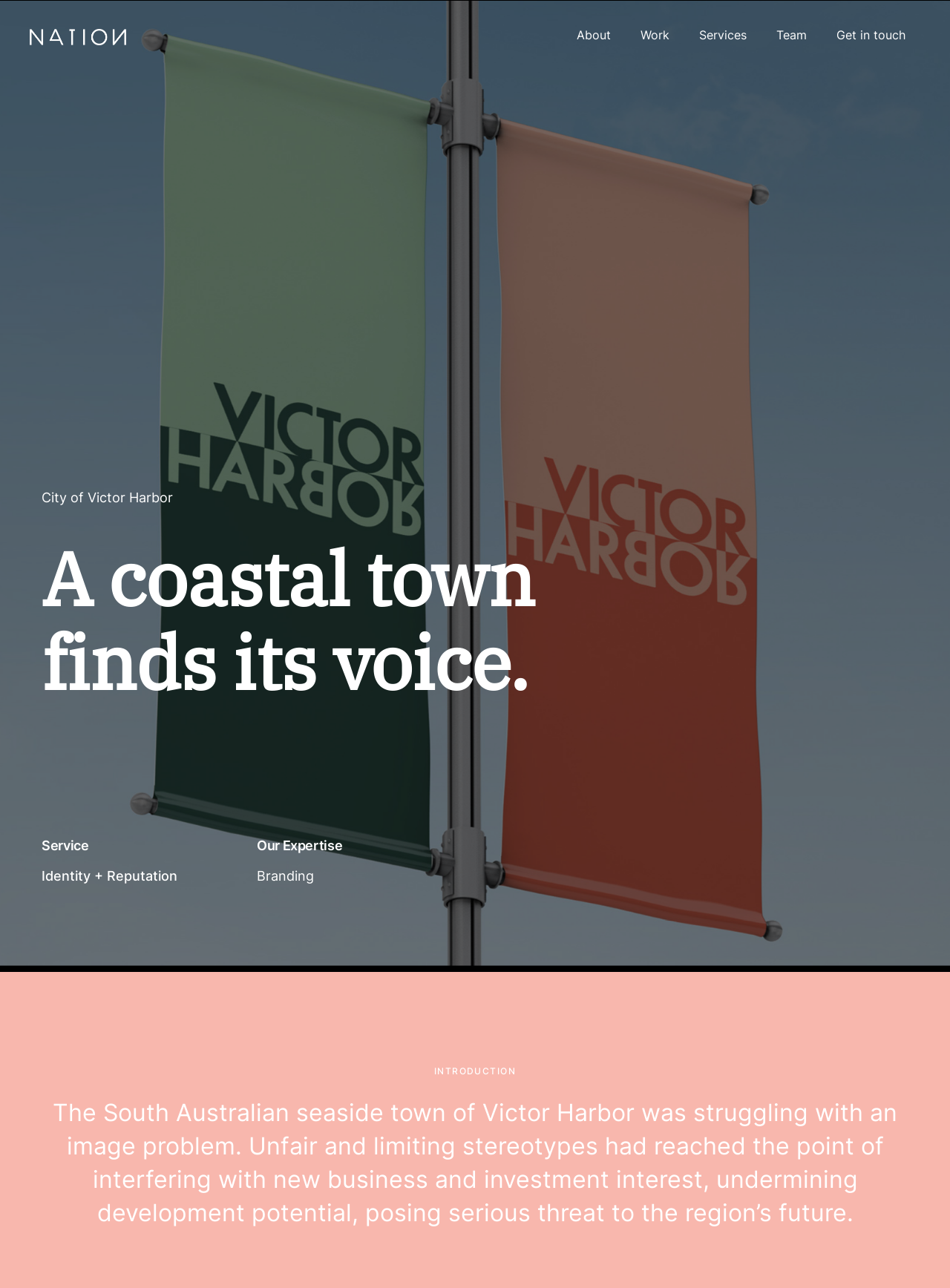Determine the bounding box coordinates of the section to be clicked to follow the instruction: "View the Services". The coordinates should be given as four float numbers between 0 and 1, formatted as [left, top, right, bottom].

[0.736, 0.02, 0.786, 0.035]